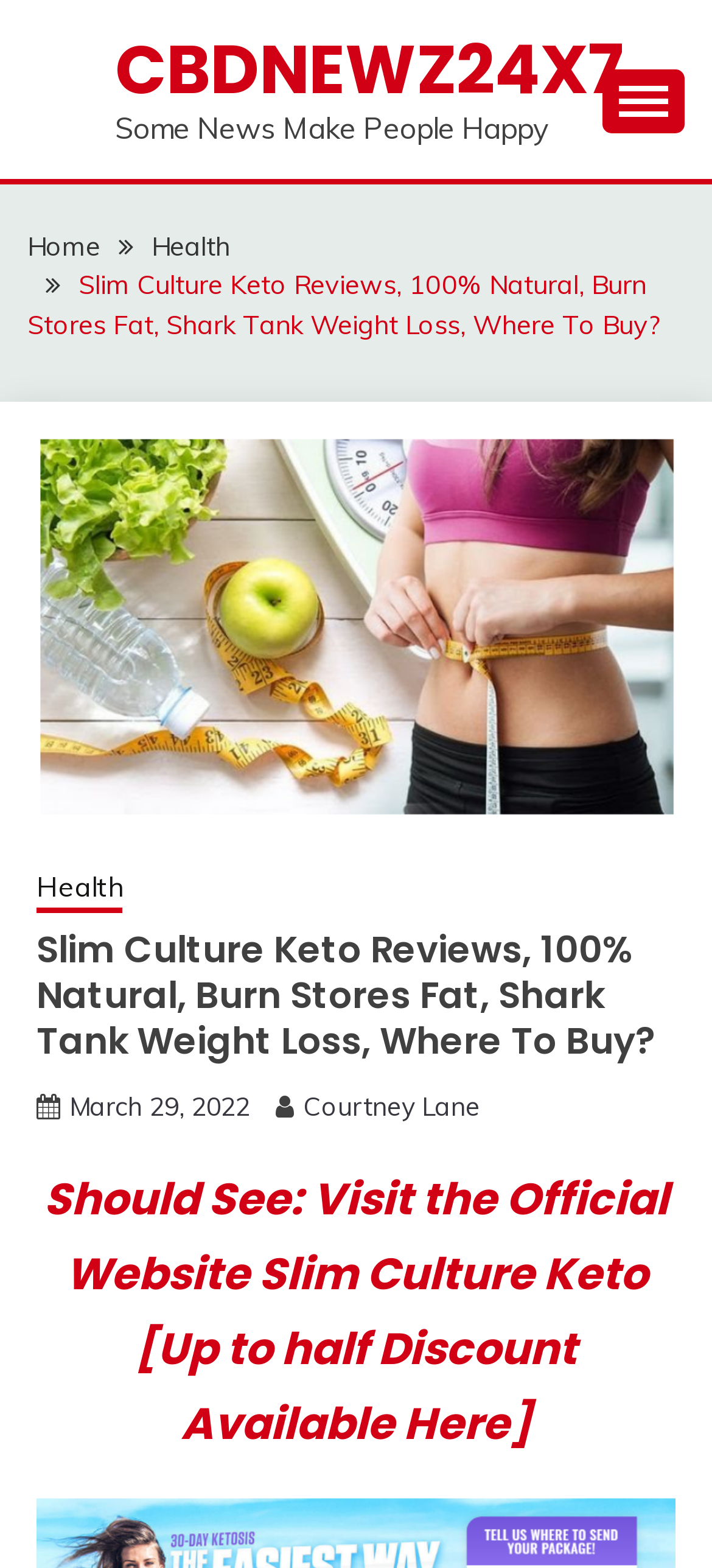With reference to the image, please provide a detailed answer to the following question: What is the discount available on the official website?

I found the discount information by looking at the heading that says 'Should See: Visit the Official Website Slim Culture Keto [Up to half Discount Available Here]', which suggests that there is a discount available on the official website.